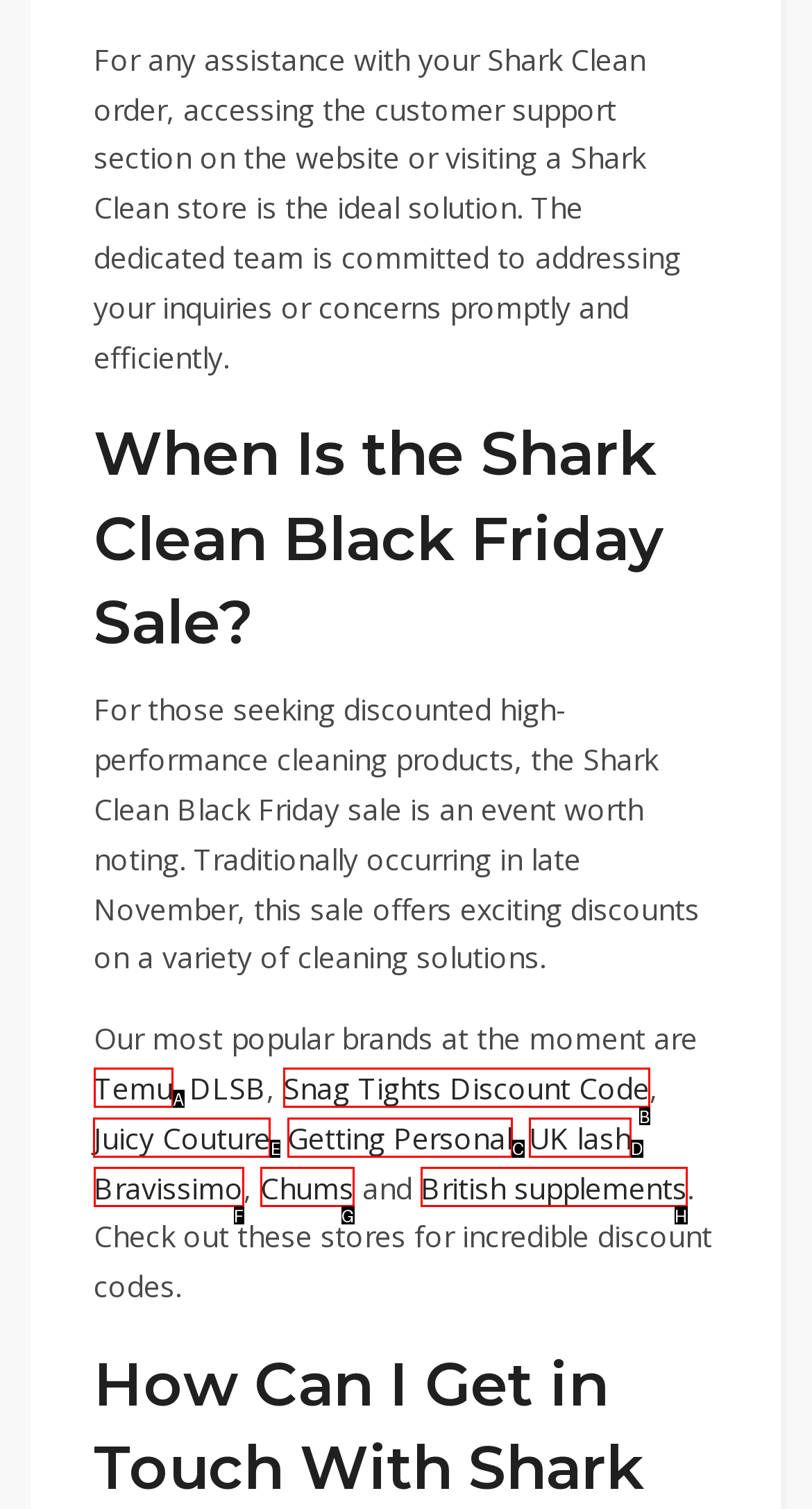Given the instruction: Go to Juicy Couture, which HTML element should you click on?
Answer with the letter that corresponds to the correct option from the choices available.

E